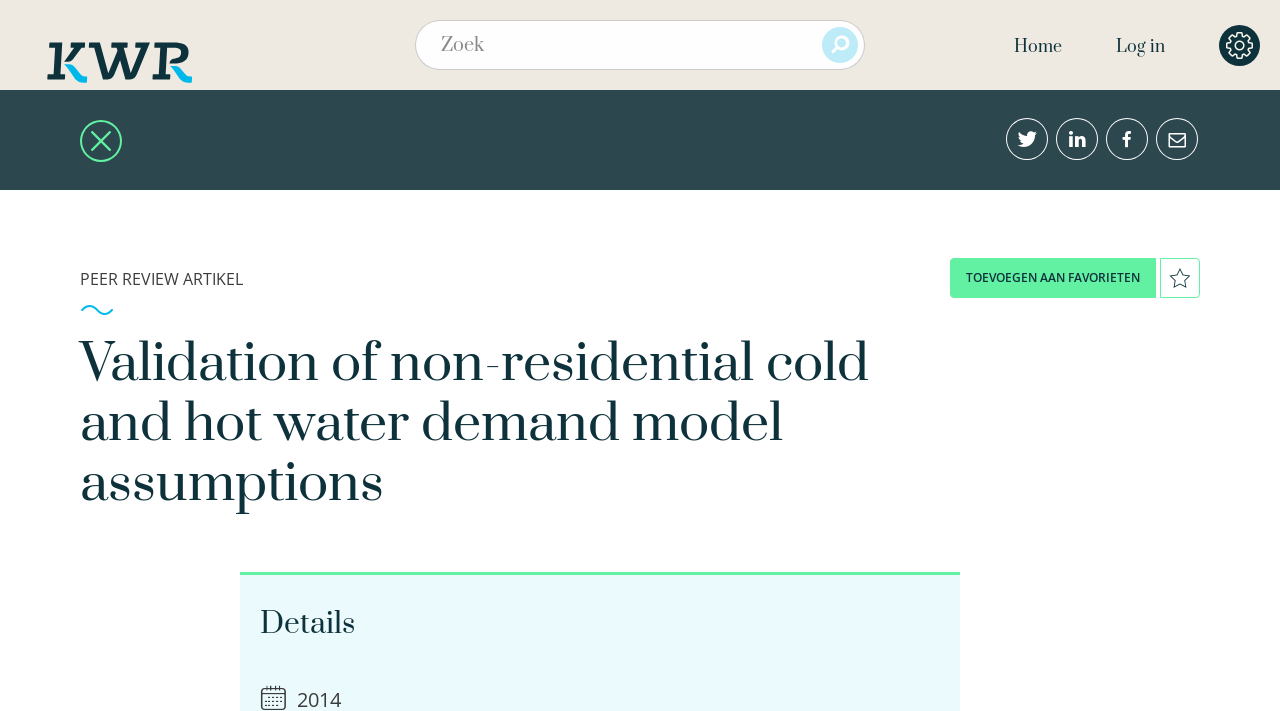Pinpoint the bounding box coordinates of the element that must be clicked to accomplish the following instruction: "Search for something else". The coordinates should be in the format of four float numbers between 0 and 1, i.e., [left, top, right, bottom].

None